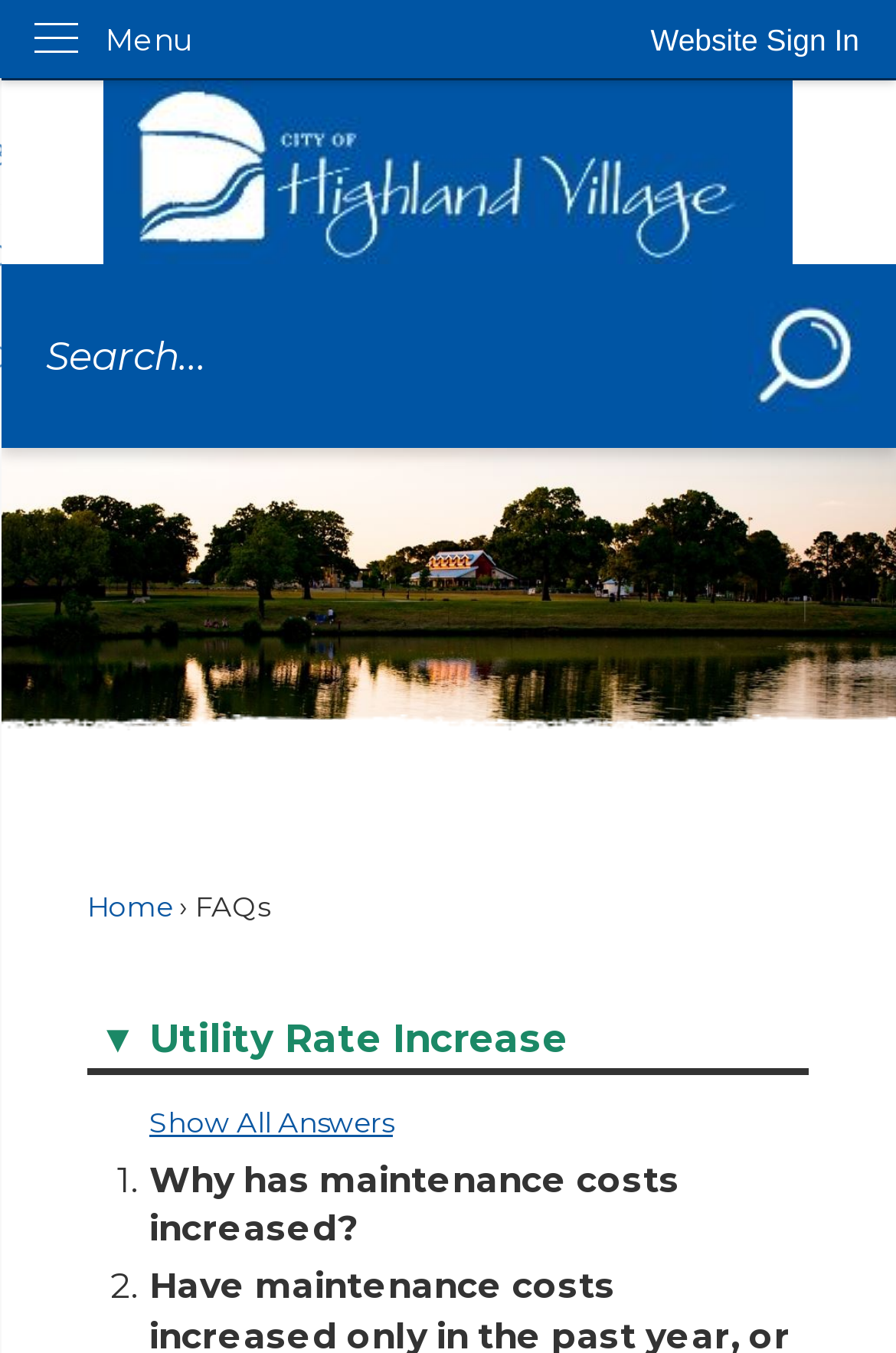Find the bounding box coordinates of the clickable element required to execute the following instruction: "Add to cart". Provide the coordinates as four float numbers between 0 and 1, i.e., [left, top, right, bottom].

None